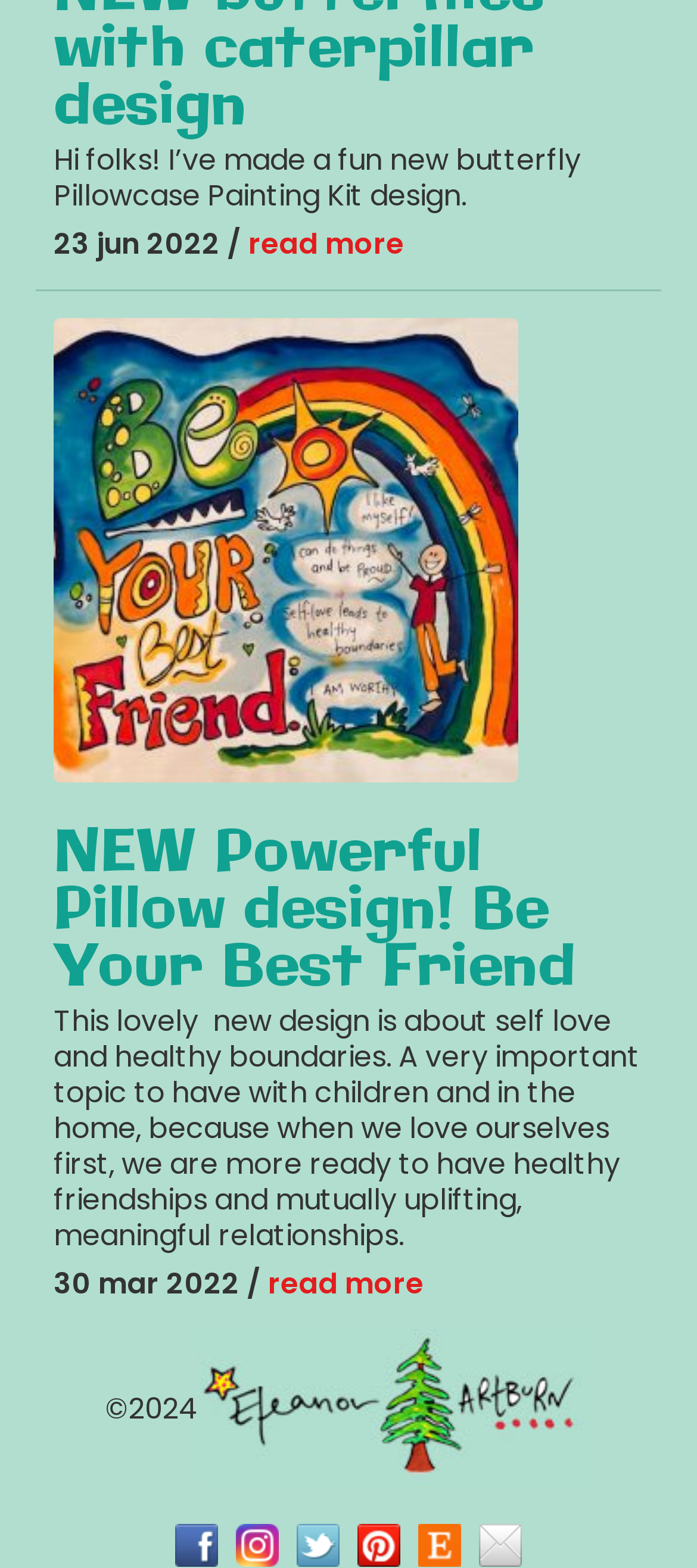Extract the bounding box coordinates for the UI element described by the text: "Read more". The coordinates should be in the form of [left, top, right, bottom] with values between 0 and 1.

[0.385, 0.806, 0.608, 0.832]